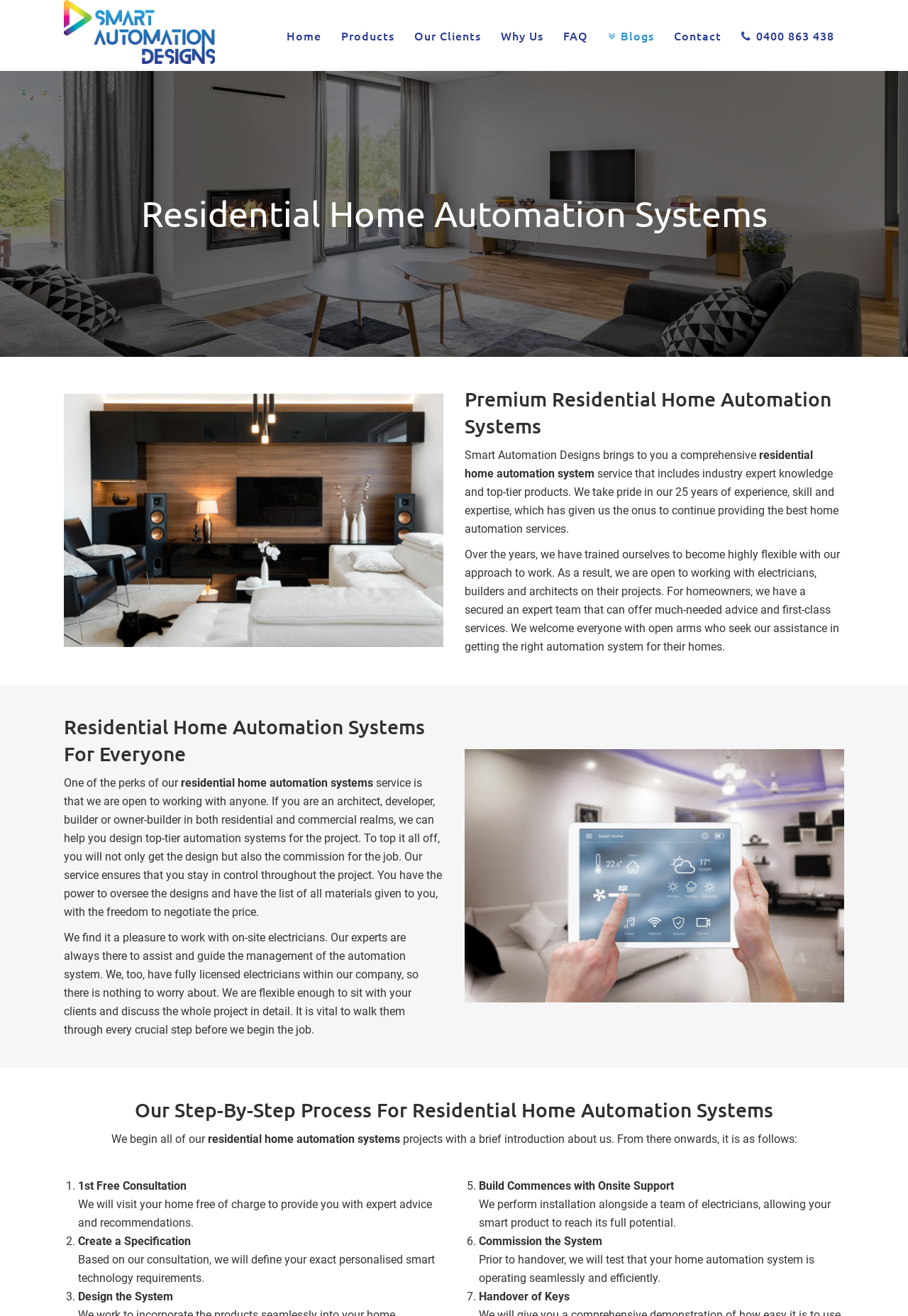Locate the bounding box coordinates of the UI element described by: "Contact". The bounding box coordinates should consist of four float numbers between 0 and 1, i.e., [left, top, right, bottom].

[0.731, 0.0, 0.805, 0.054]